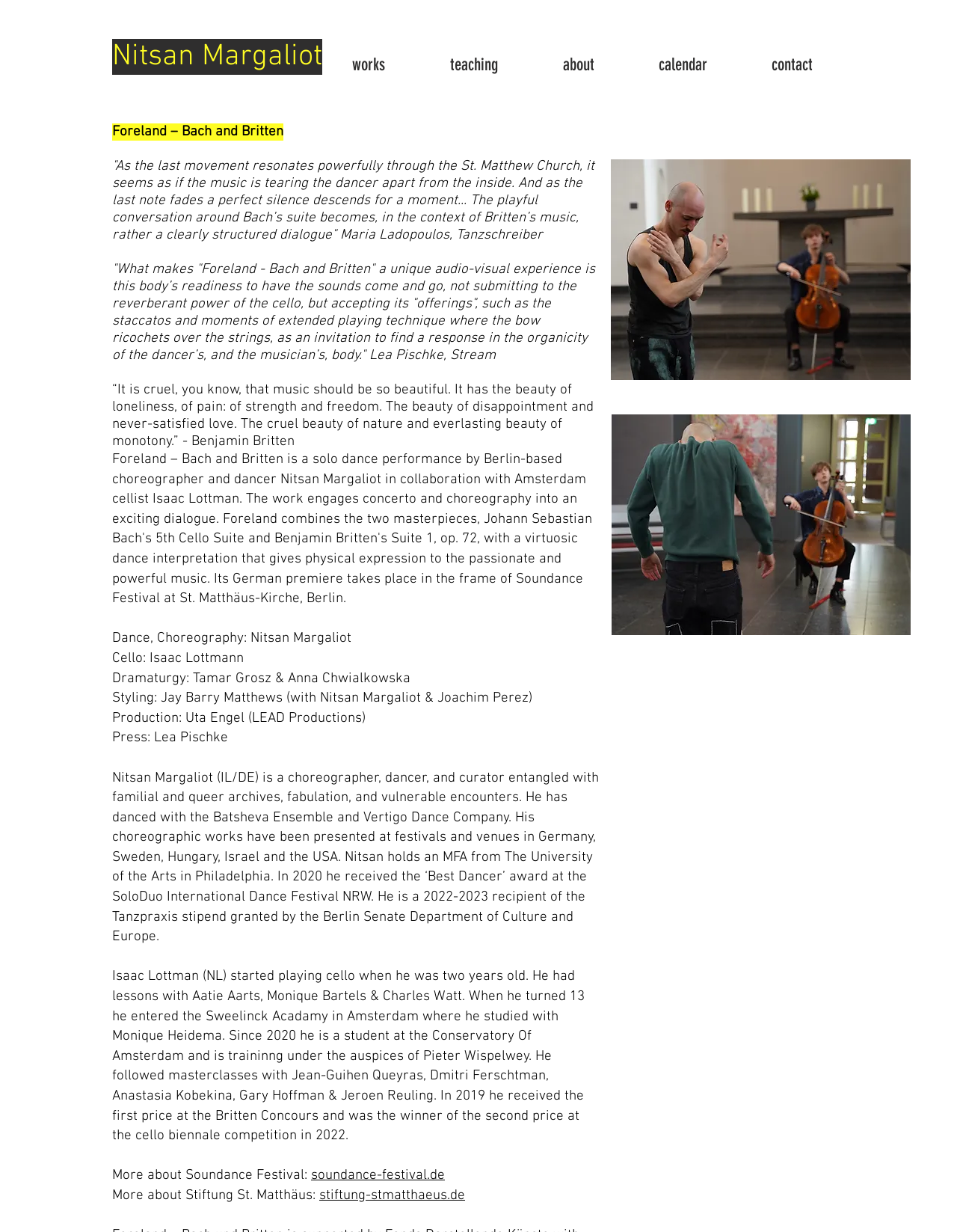What is the name of the choreographer?
Please answer the question with a detailed and comprehensive explanation.

I found the answer by looking at the heading element with the text 'Nitsan Margaliot' and also by reading the bio section of the webpage which mentions 'Nitsan Margaliot (IL/DE) is a choreographer, dancer, and curator...'.